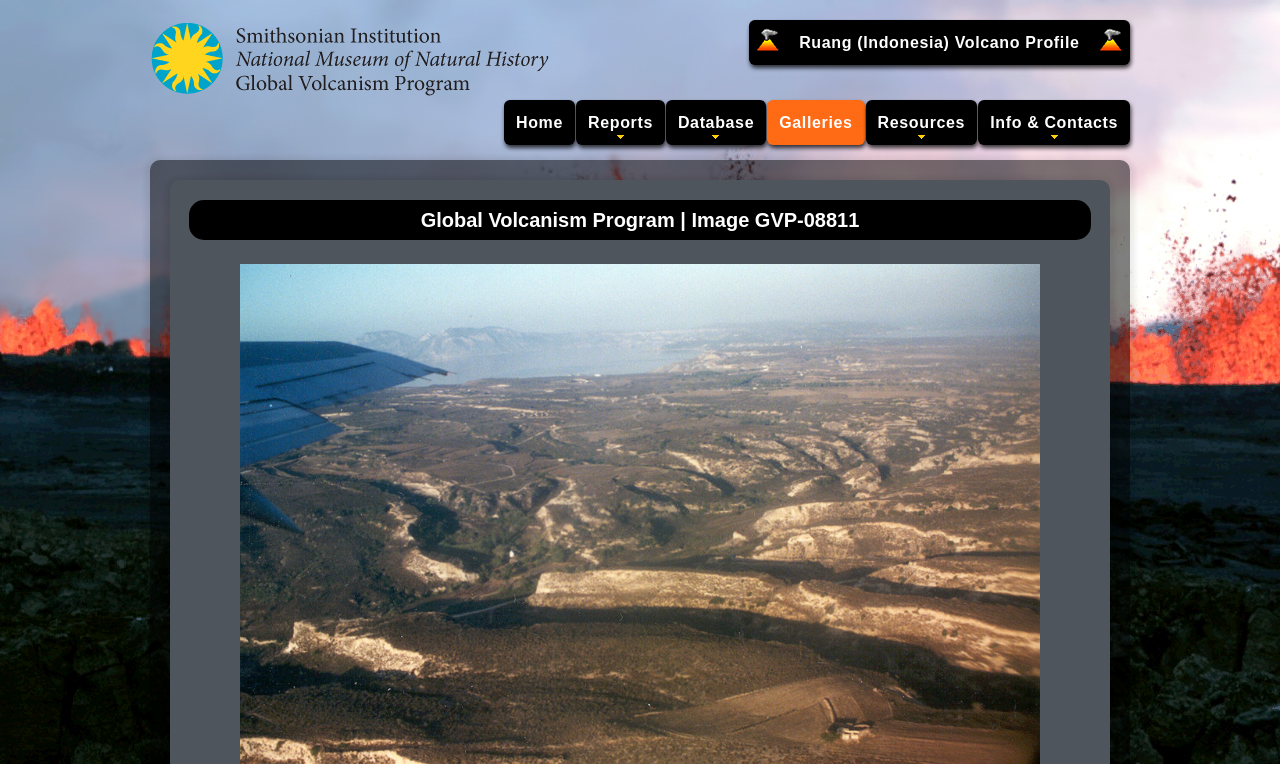Locate the bounding box coordinates of the element I should click to achieve the following instruction: "view Ruang volcano profile".

[0.615, 0.026, 0.853, 0.085]